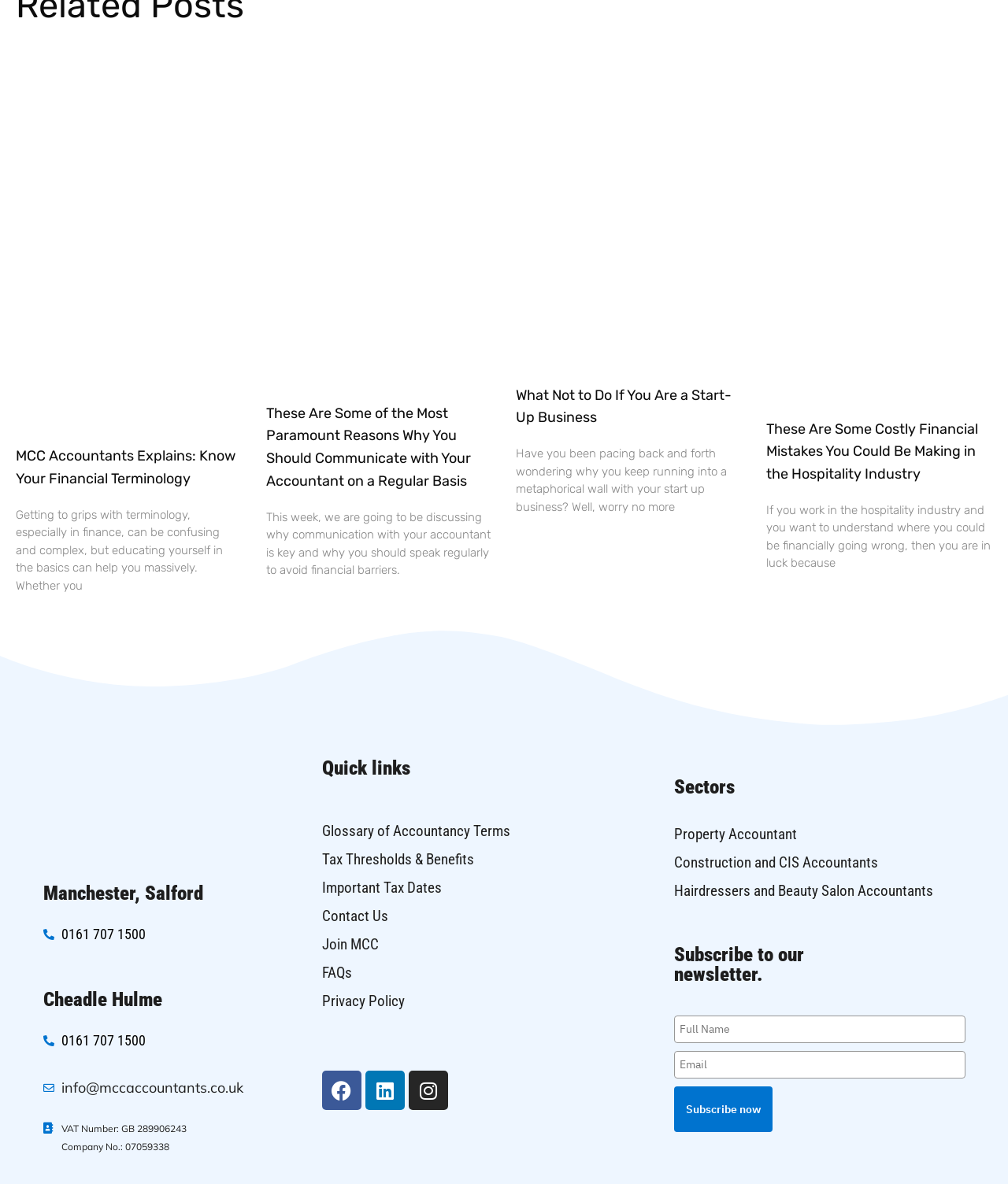Answer succinctly with a single word or phrase:
What are the services provided by MCC Accountants for startups?

Accounting for startups